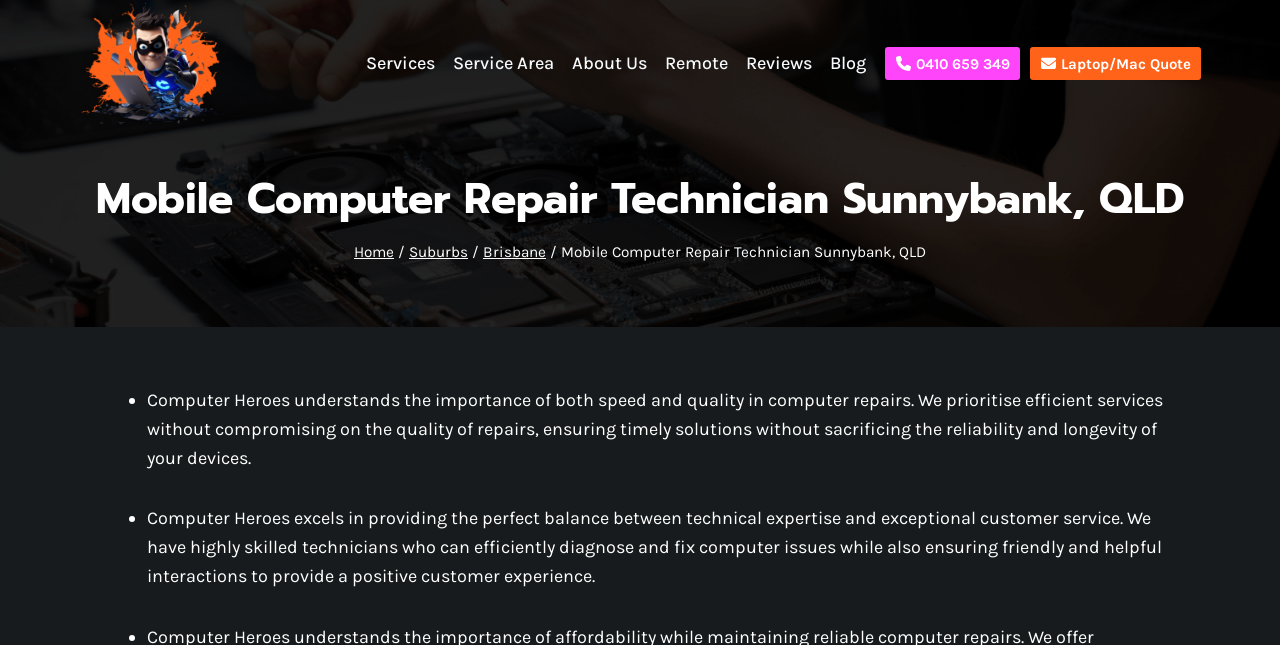Please find the bounding box coordinates of the element's region to be clicked to carry out this instruction: "Share the post".

None